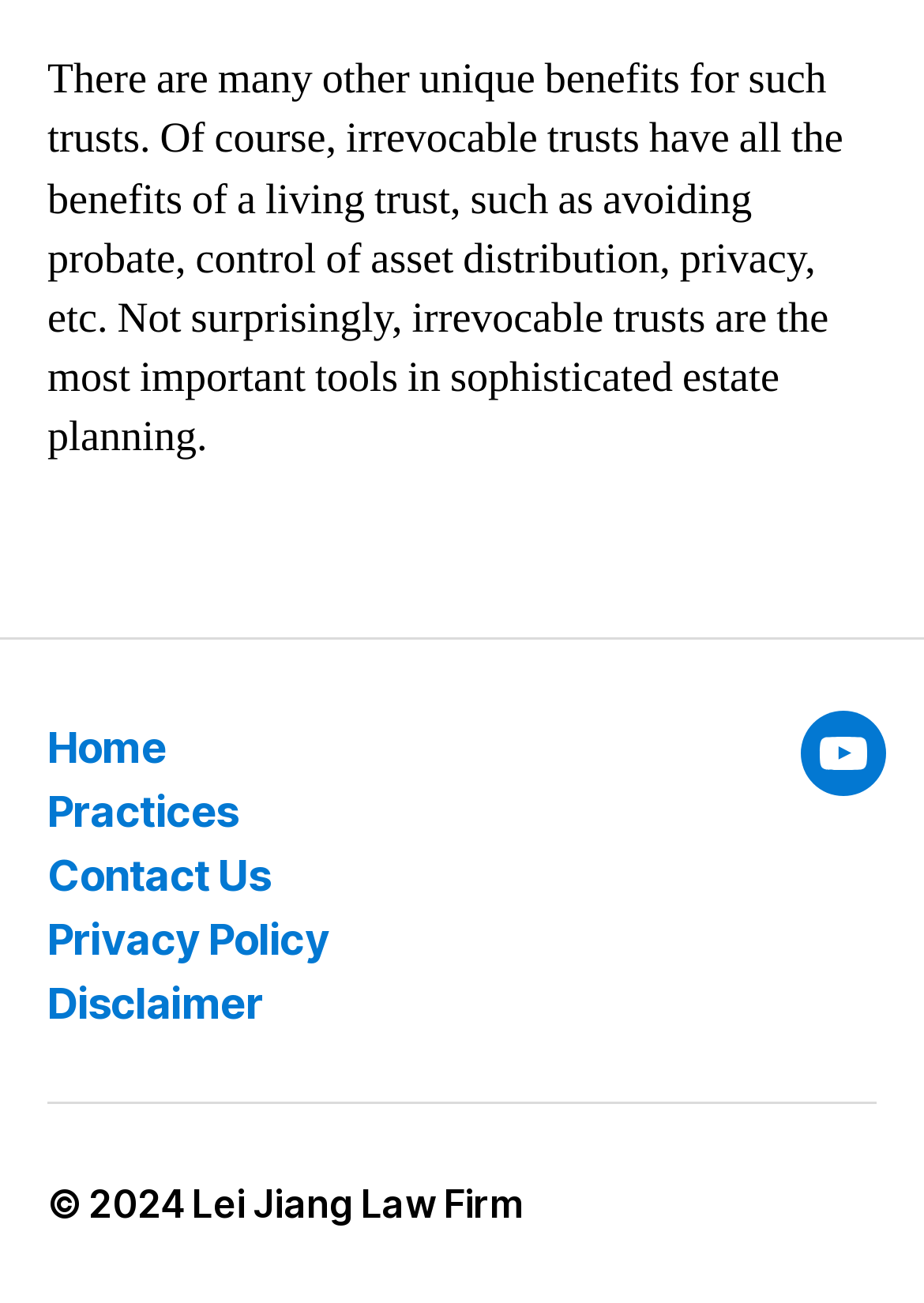Answer in one word or a short phrase: 
How many navigation links are in the footer?

5